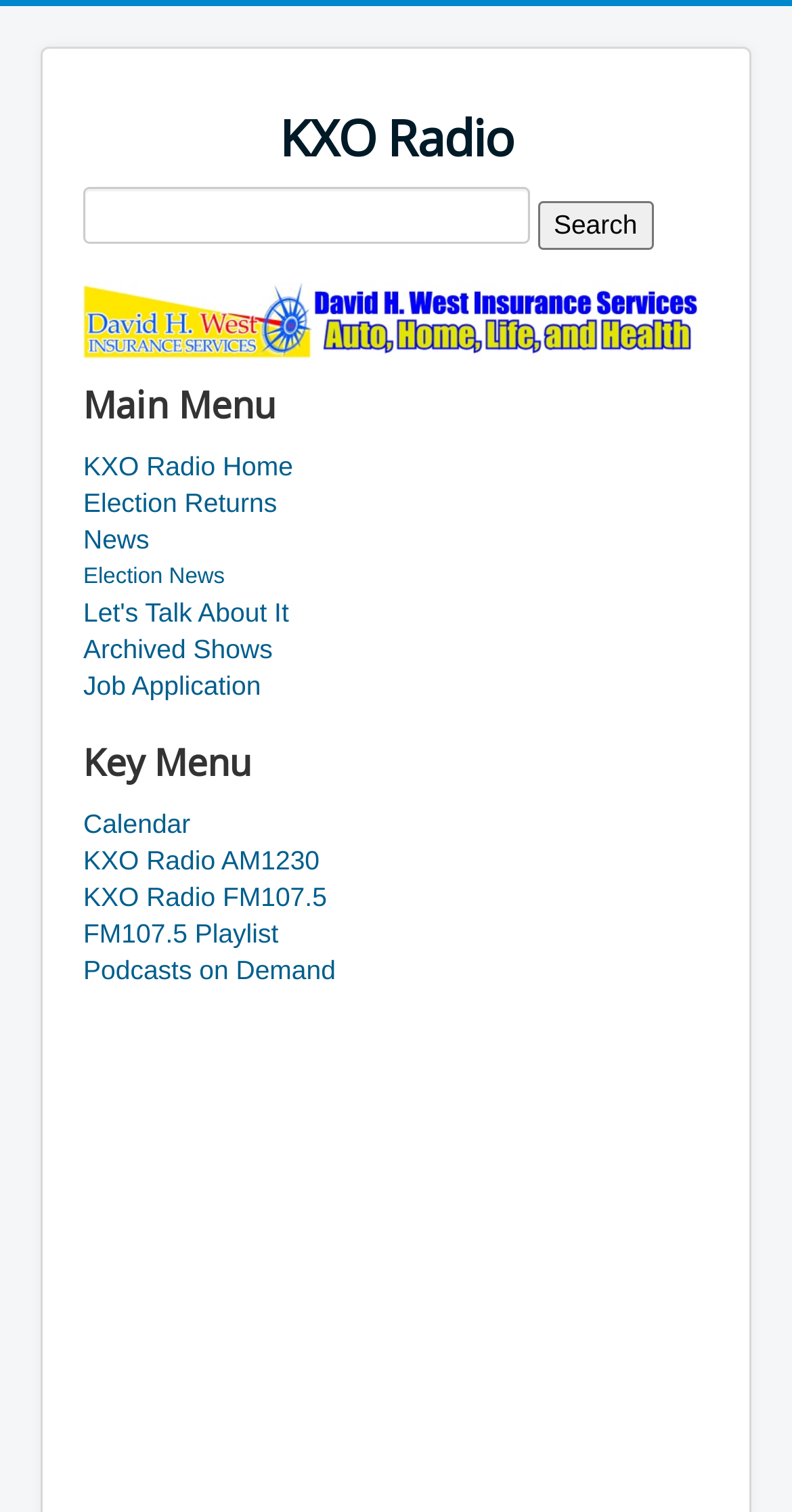Provide your answer in one word or a succinct phrase for the question: 
What is the name of the insurance company advertised?

David West Insurance